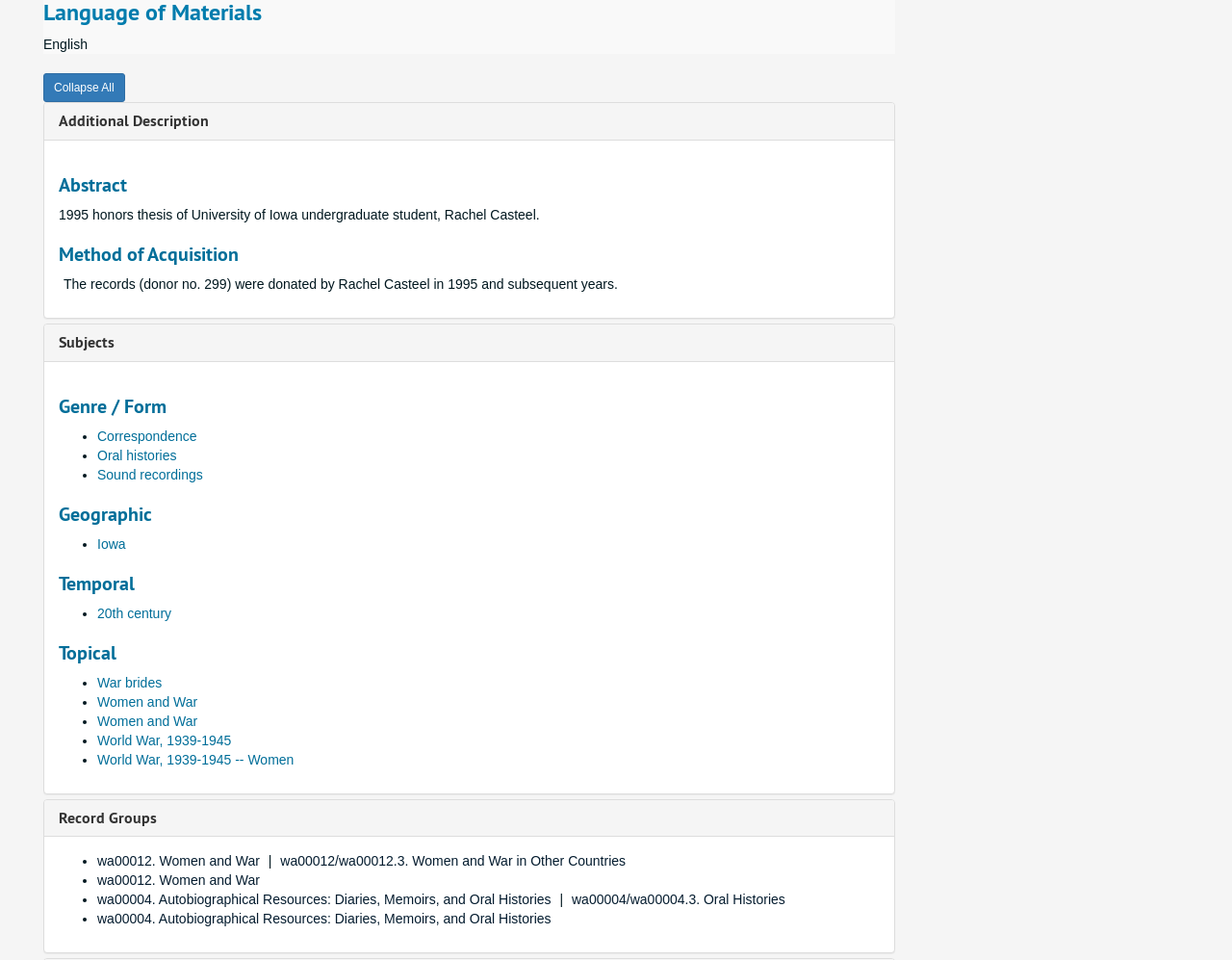Consider the image and give a detailed and elaborate answer to the question: 
What is the language of the materials?

The answer can be found in the 'Language of Materials' section, where it is stated as 'English'.